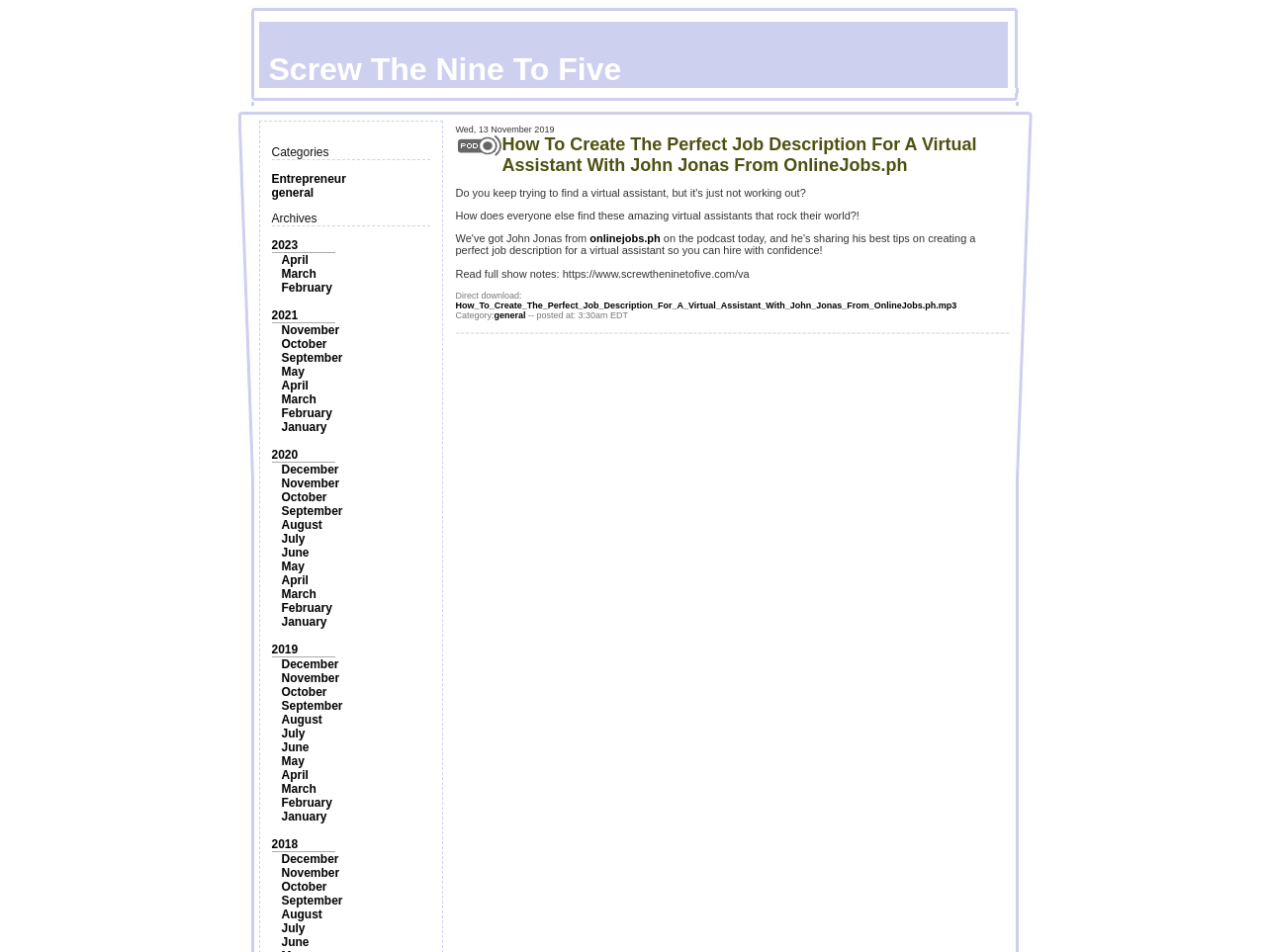Could you specify the bounding box coordinates for the clickable section to complete the following instruction: "View the '2023' archives"?

[0.214, 0.25, 0.235, 0.265]